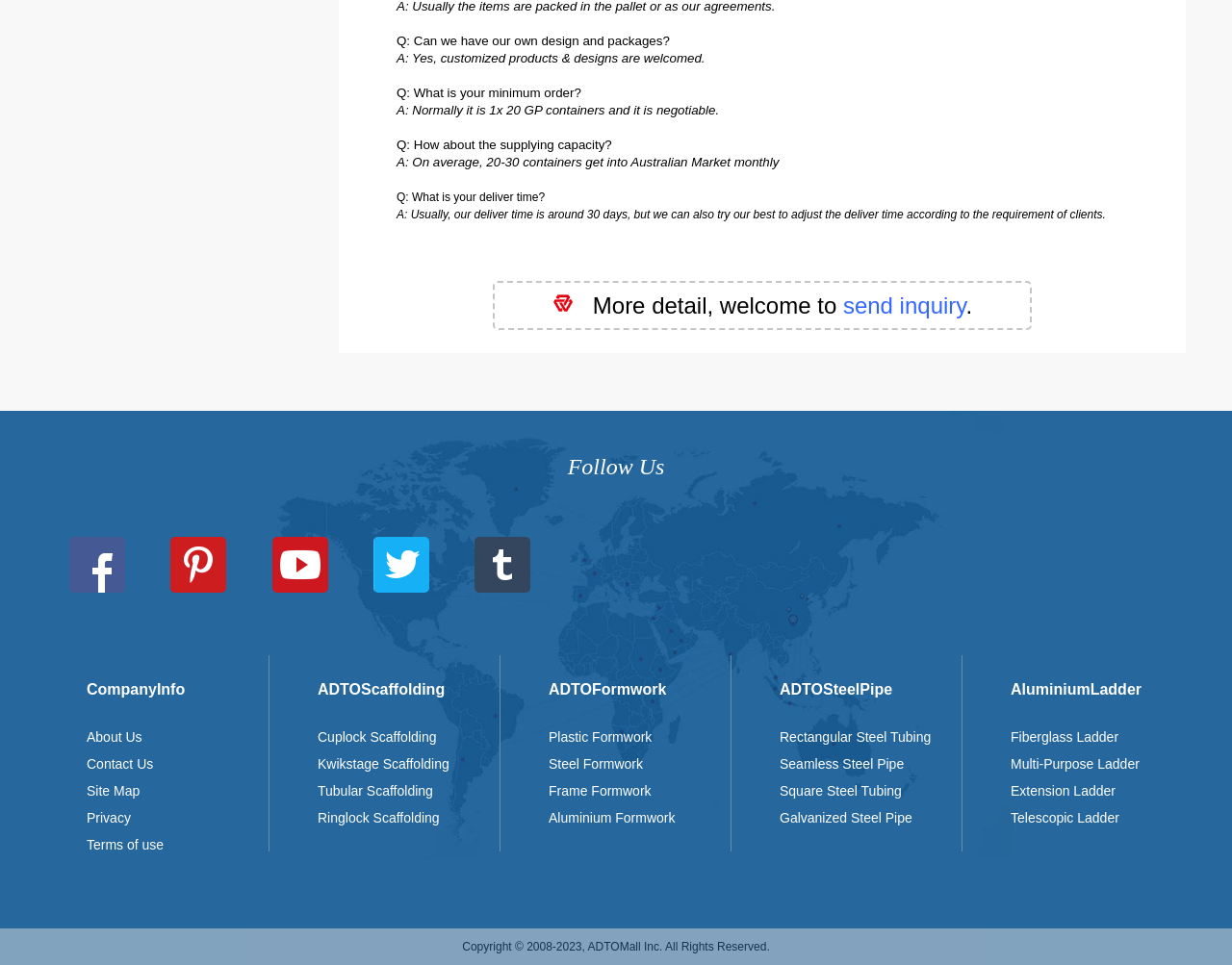What is the company's copyright year range?
Give a detailed and exhaustive answer to the question.

The copyright information at the bottom of the webpage states 'Copyright © 2008-2023, ADTOMall Inc. All Rights Reserved.'